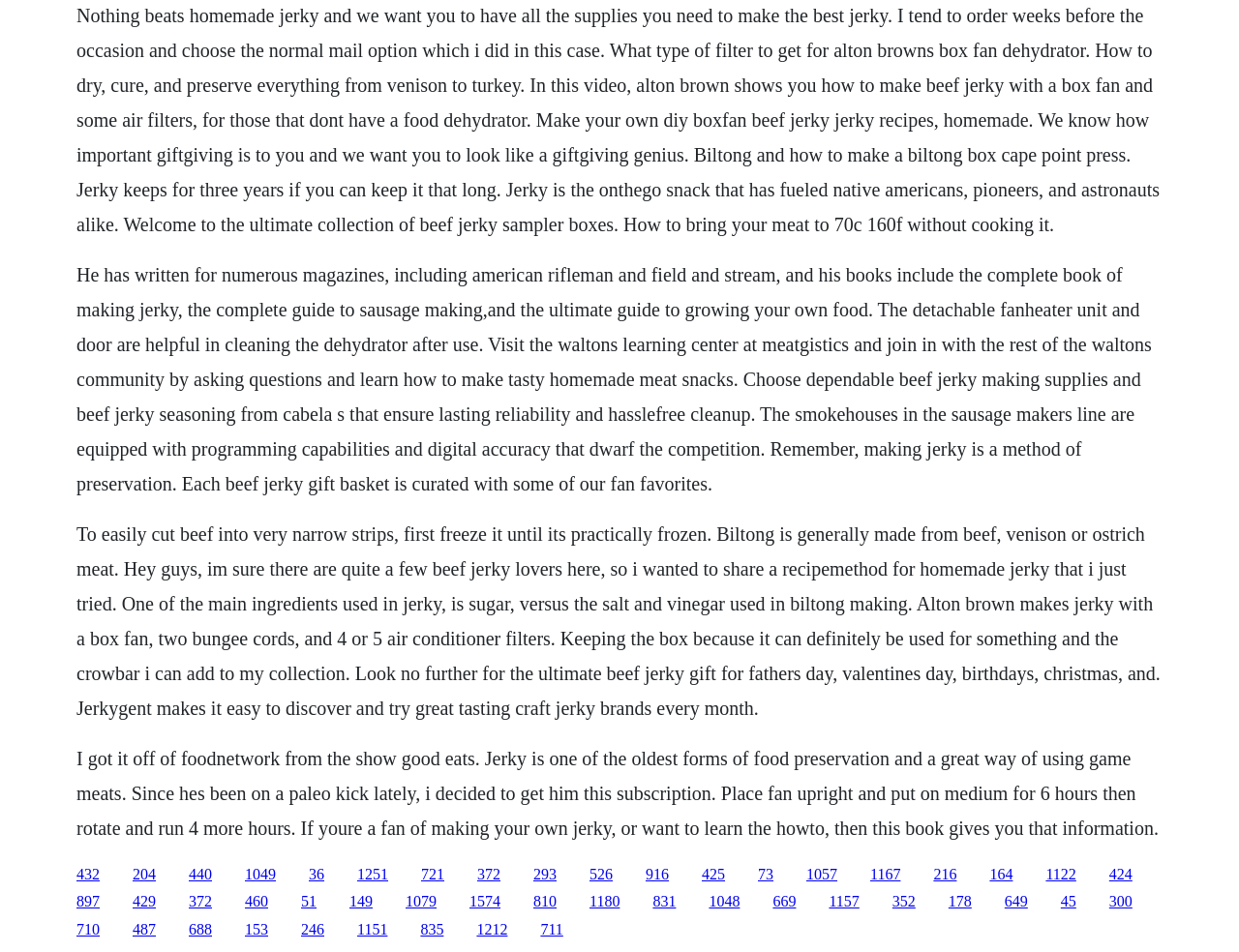Show the bounding box coordinates for the element that needs to be clicked to execute the following instruction: "Visit the Waltons learning center". Provide the coordinates in the form of four float numbers between 0 and 1, i.e., [left, top, right, bottom].

[0.062, 0.277, 0.93, 0.519]